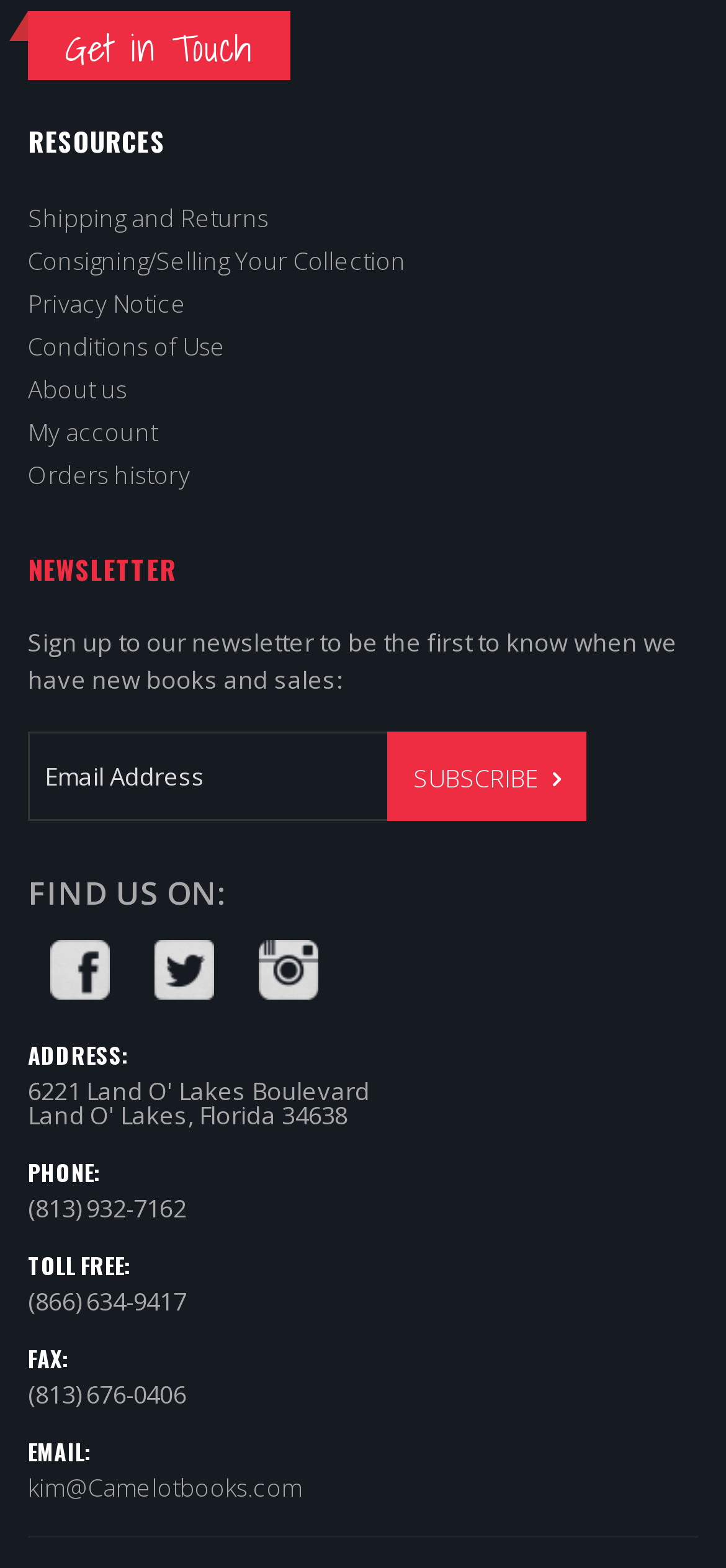Using the provided element description: "parent_node: FIND US ON:", identify the bounding box coordinates. The coordinates should be four floats between 0 and 1 in the order [left, top, right, bottom].

[0.038, 0.628, 0.182, 0.649]